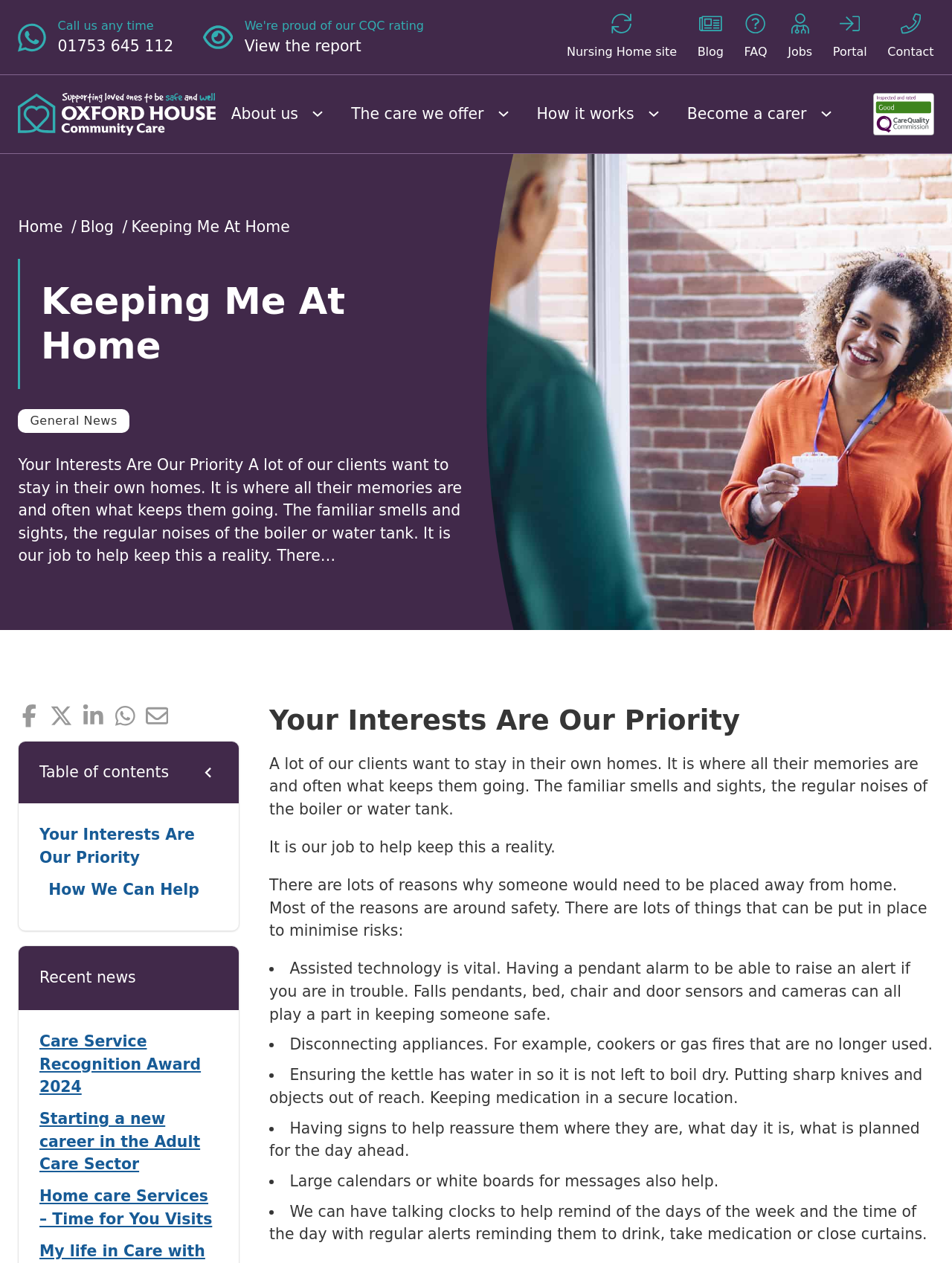Provide the bounding box for the UI element matching this description: "How We Can Help".

[0.051, 0.695, 0.22, 0.713]